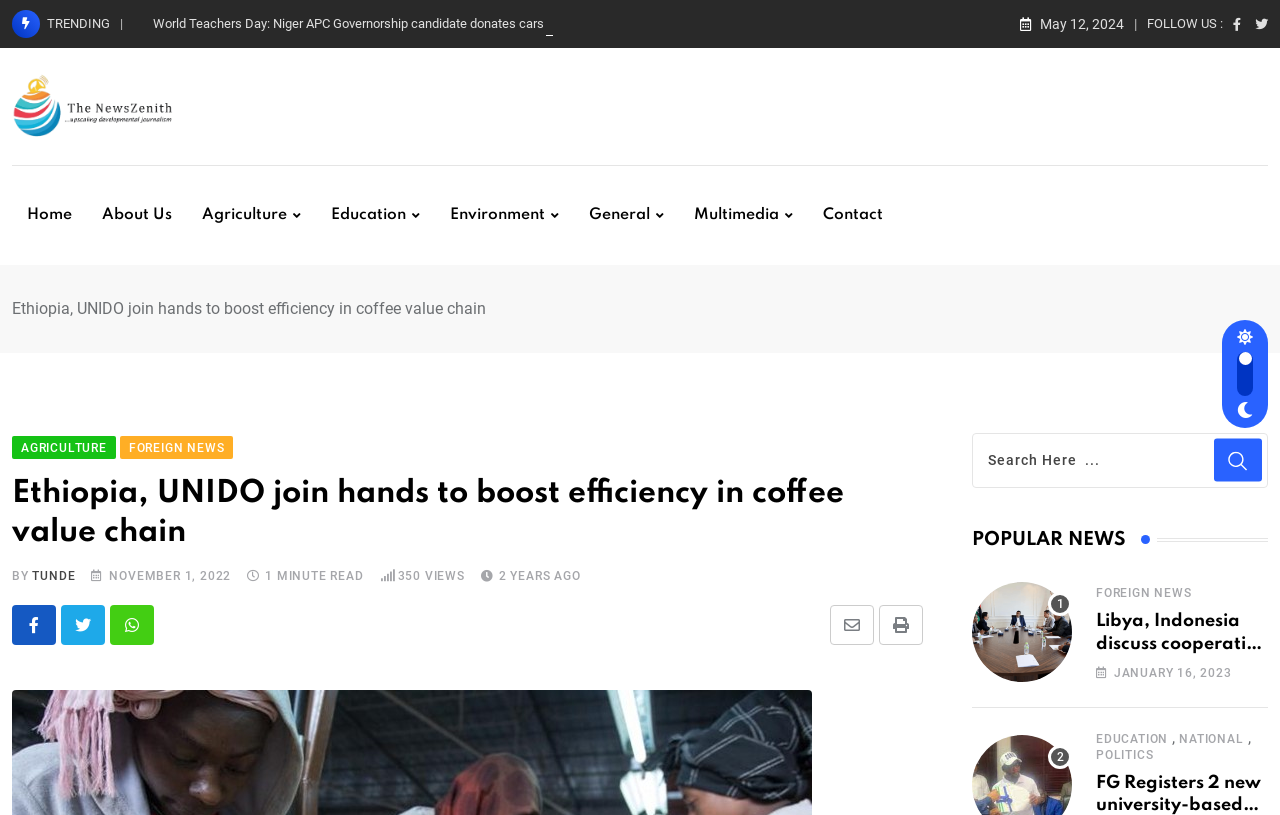Provide a thorough description of the webpage you see.

The webpage appears to be a news article page with a focus on the story "Ethiopia, UNIDO join hands to boost efficiency in coffee value chain". At the top of the page, there is a navigation menu with links to "Home", "About Us", and various categories such as "Agriculture", "Education", and "Environment". 

Below the navigation menu, there is a section with trending news, featuring a link to an article about "World Teachers Day" and a date "May 12, 2024". To the right of this section, there are social media links and a "Follow Us" label.

The main article is divided into sections, starting with a heading that repeats the title of the article. Below the heading, there is a byline with the author's name "TUNDE" and a date "NOVEMBER 1, 2022". The article also displays the number of views, "350", and a label indicating that it was published "2 YEARS AGO".

To the right of the article, there are social media sharing links and a print button. Below the article, there is a search bar with a placeholder text "Search Here..." and a search button.

The page also features a section labeled "POPULAR NEWS" with a link to an article about "Libya, Indonesia discuss cooperation in healthcare". This section also includes a date "JANUARY 16, 2023" and category labels "FOREIGN NEWS", "EDUCATION", "NATIONAL", and "POLITICS".